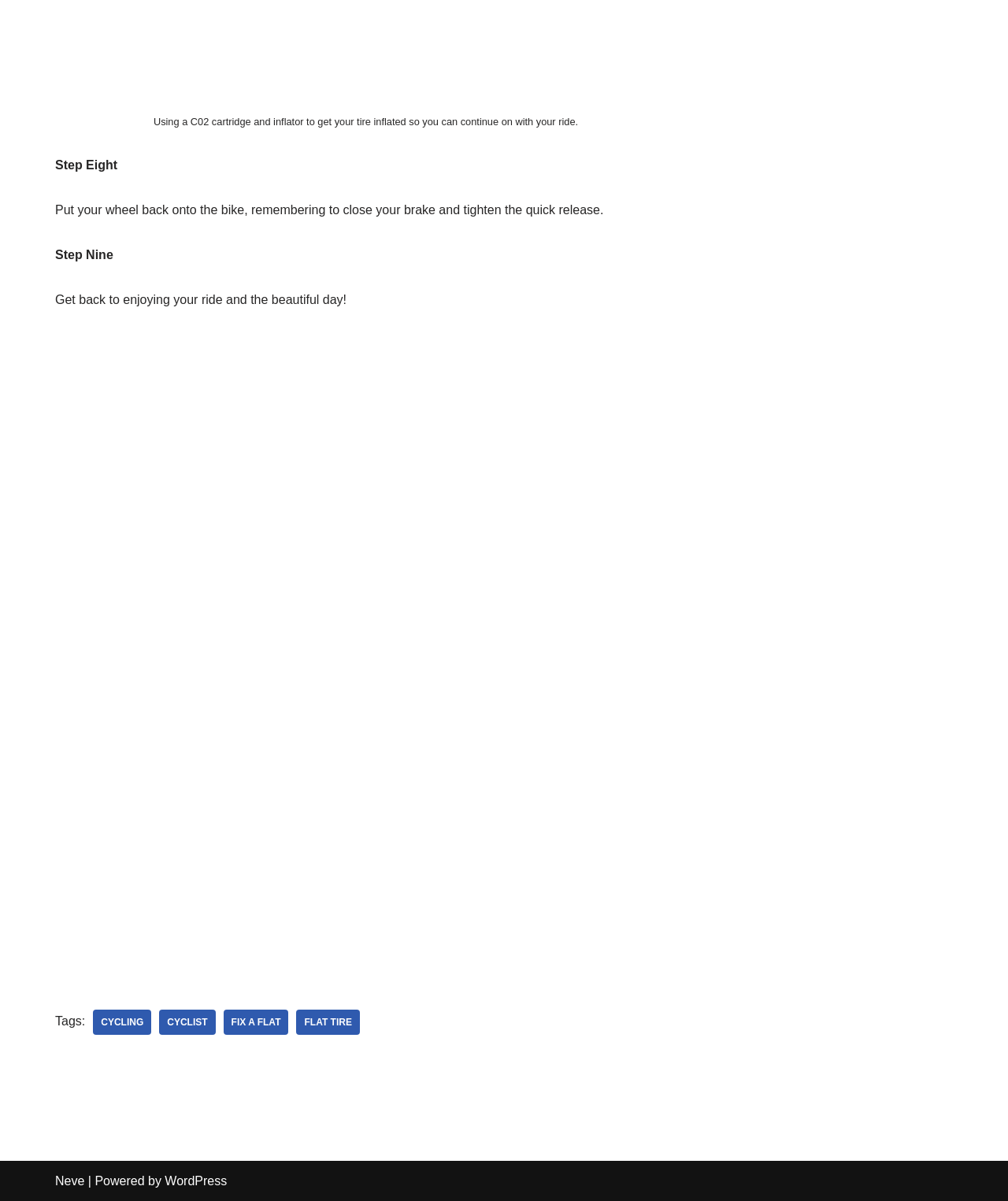Utilize the details in the image to give a detailed response to the question: What is the topic of the webpage?

I inferred the topic of the webpage by looking at the links provided at the bottom of the page, which include 'CYCLING', 'CYCLIST', 'FIX A FLAT', and 'FLAT TIRE', all of which are related to cycling.